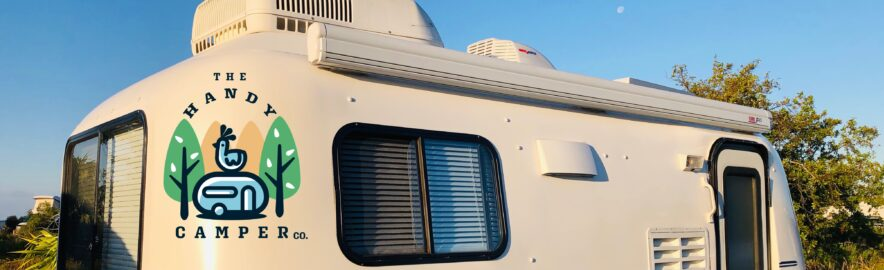Give a one-word or phrase response to the following question: What is visible in the clear blue sky?

The moon